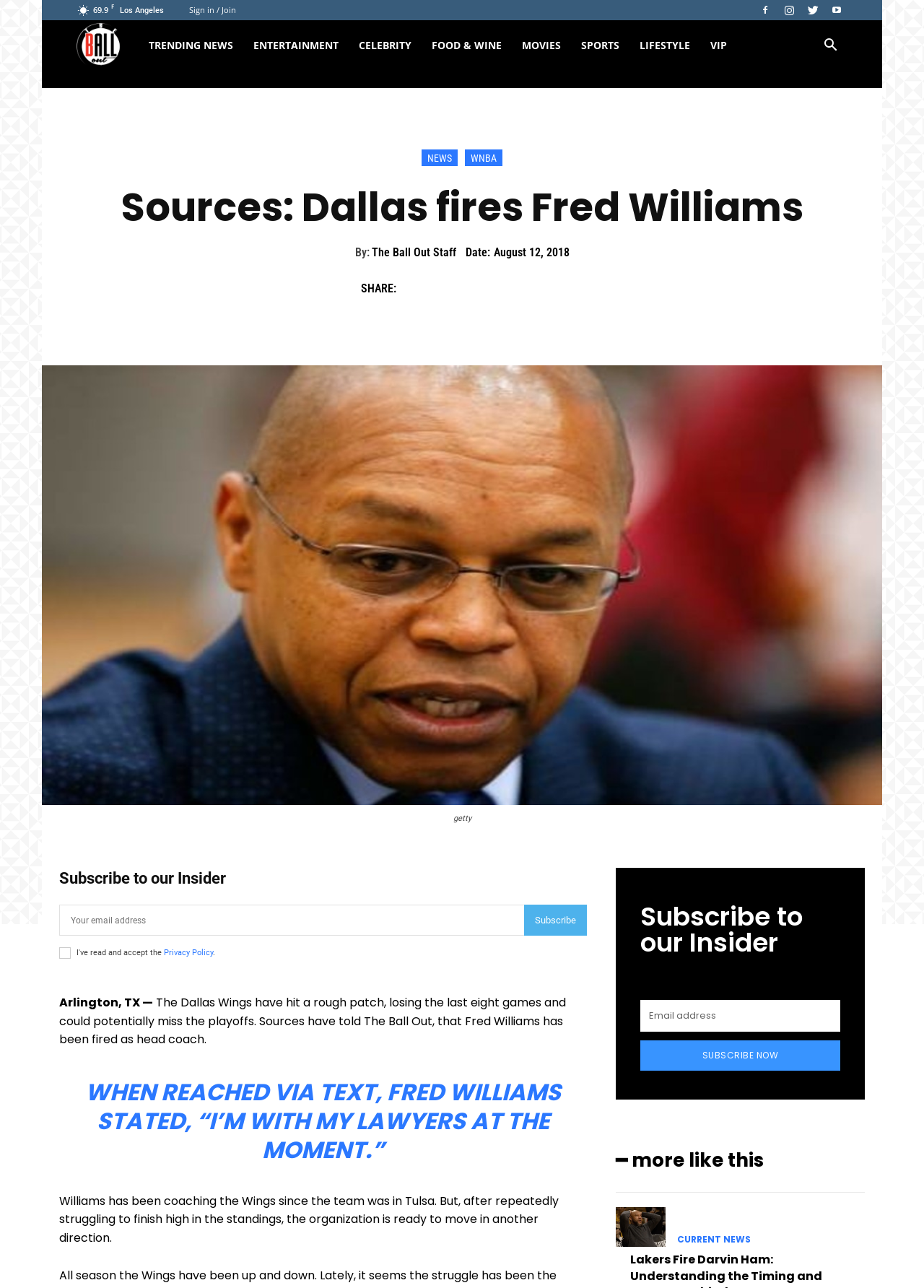What is the category of the news article?
Please provide a single word or phrase as your answer based on the image.

SPORTS